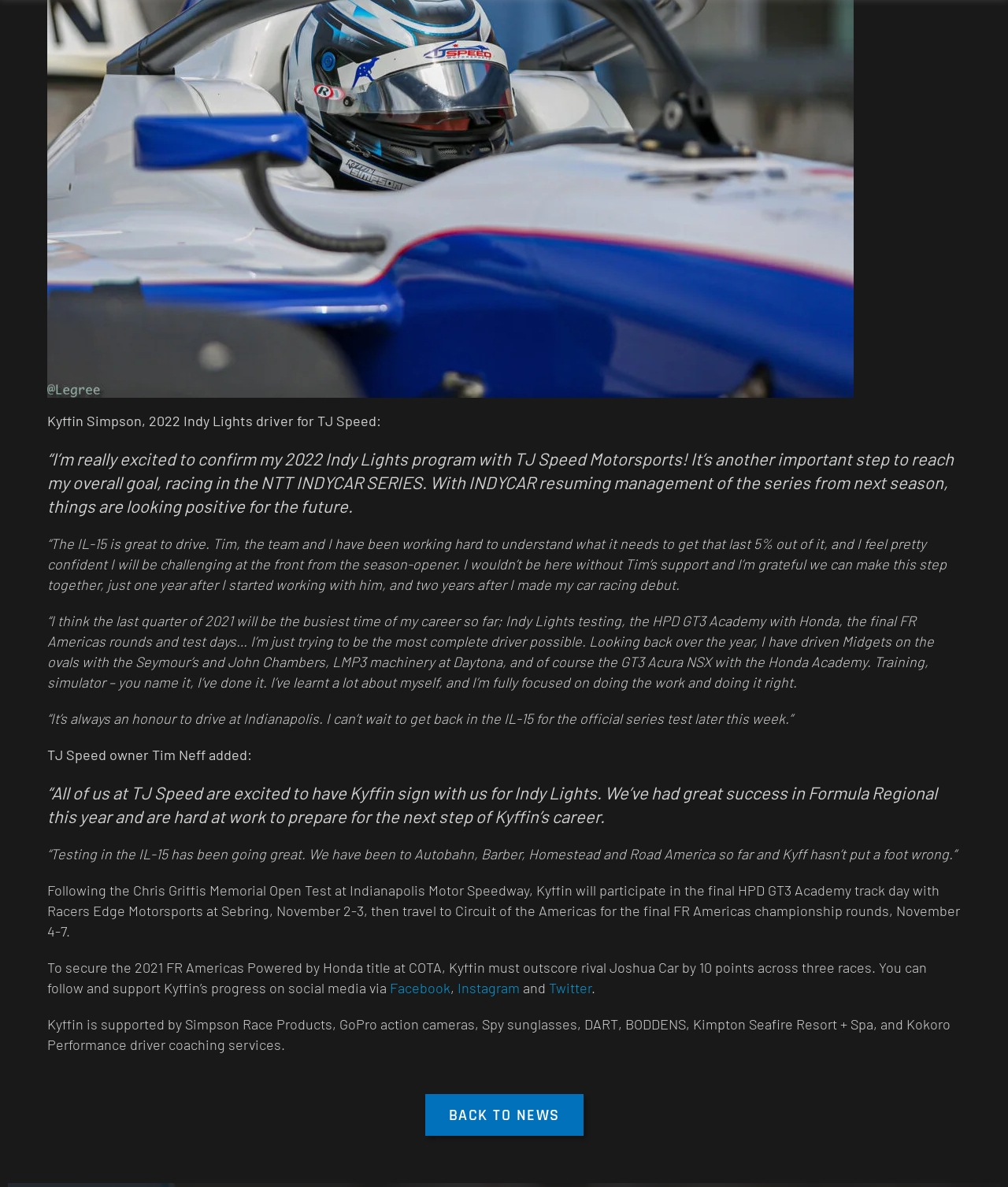Locate the bounding box of the UI element with the following description: "Facebook".

[0.387, 0.825, 0.447, 0.84]